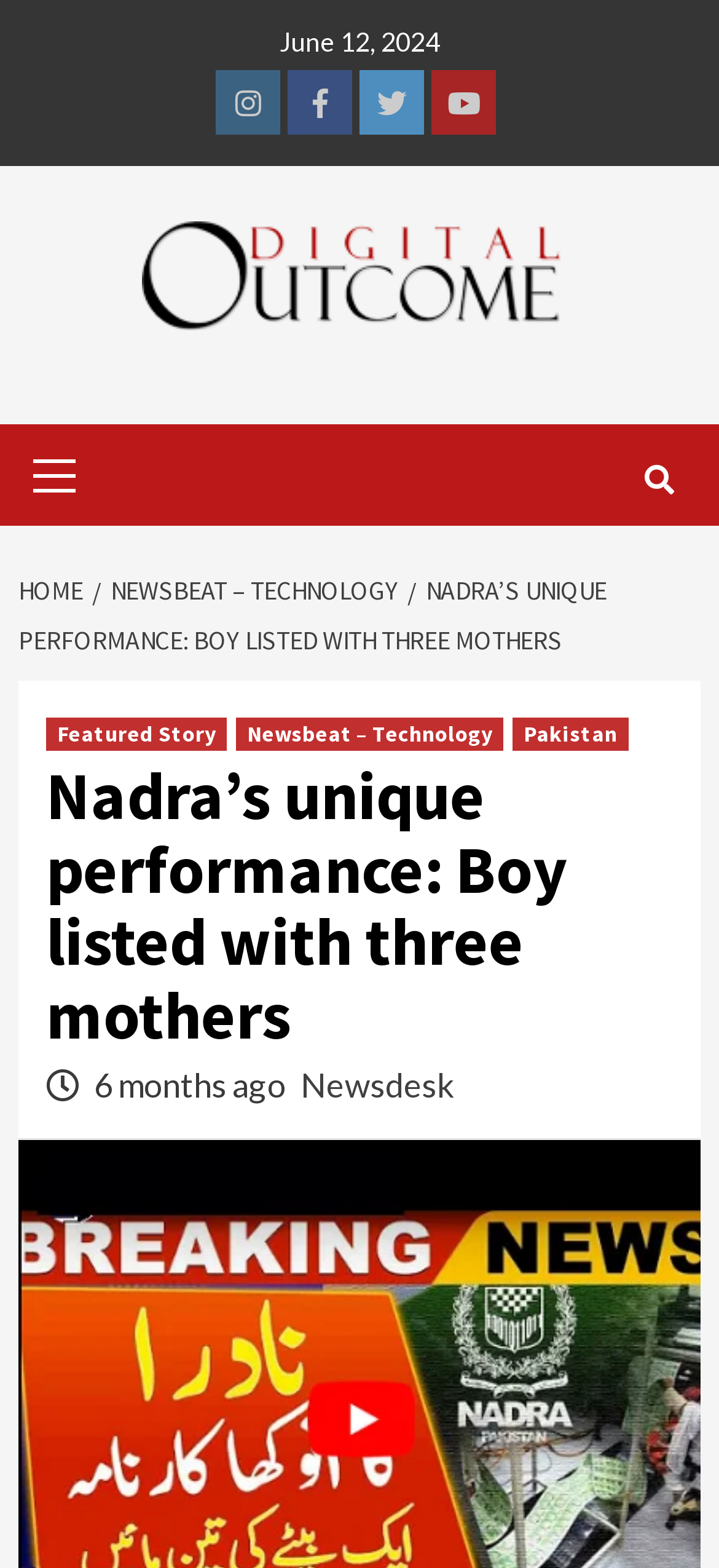Provide the bounding box coordinates in the format (top-left x, top-left y, bottom-right x, bottom-right y). All values are floating point numbers between 0 and 1. Determine the bounding box coordinate of the UI element described as: Primary Menu

[0.026, 0.271, 0.128, 0.329]